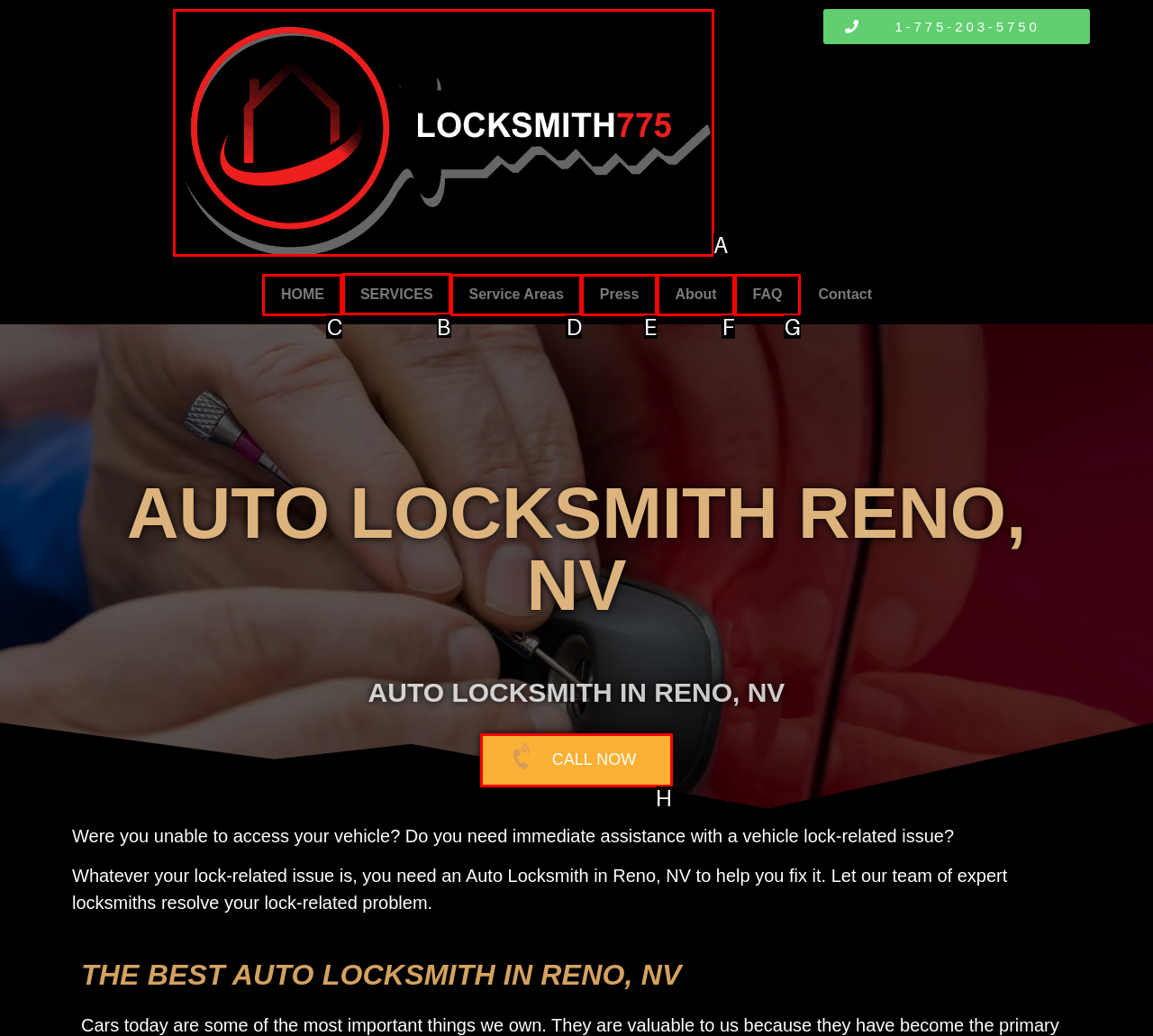Specify the letter of the UI element that should be clicked to achieve the following: Read about the services offered
Provide the corresponding letter from the choices given.

B